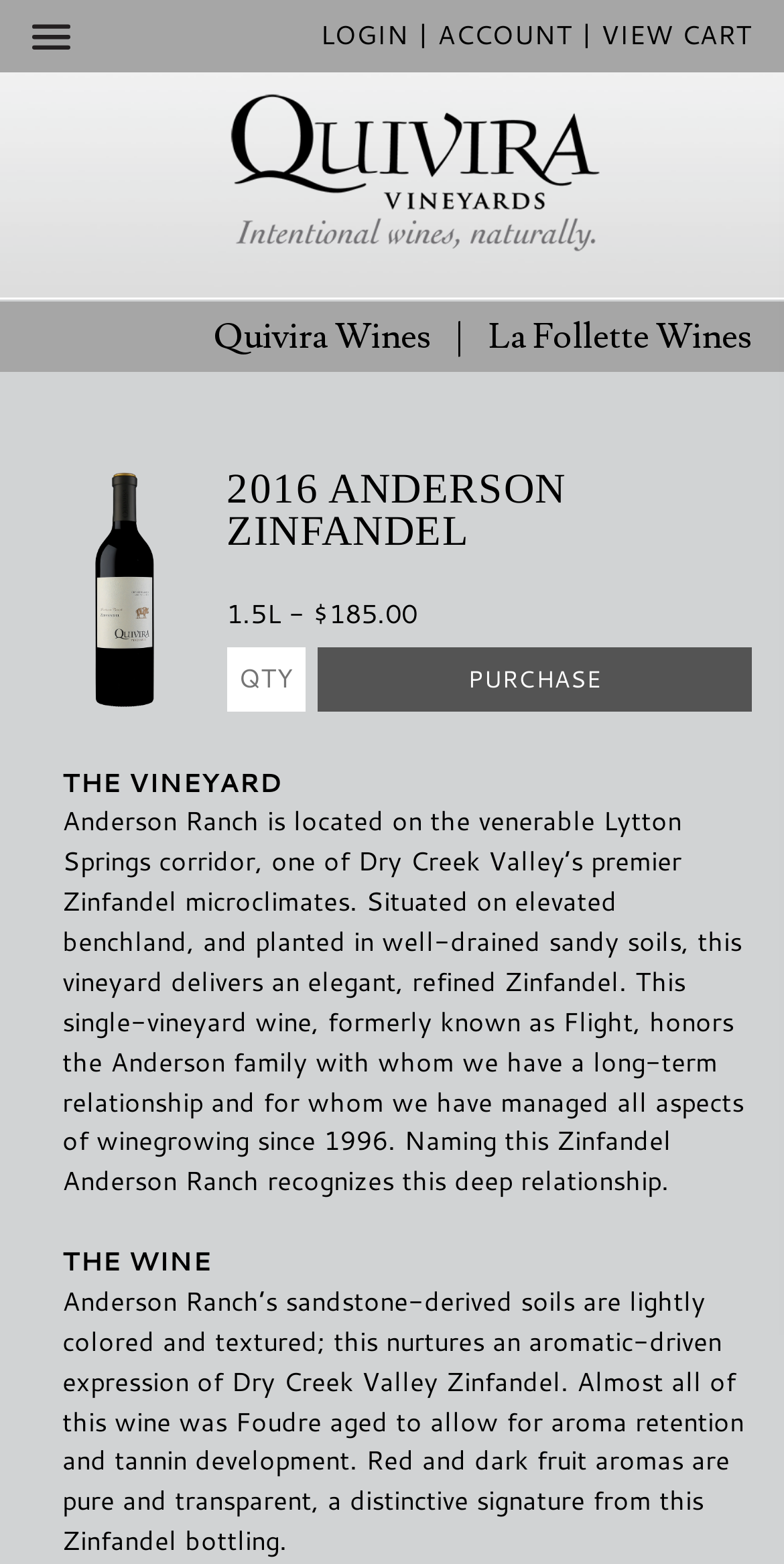Specify the bounding box coordinates for the region that must be clicked to perform the given instruction: "Check out the article about Gweneth Gonzales Thomas".

None